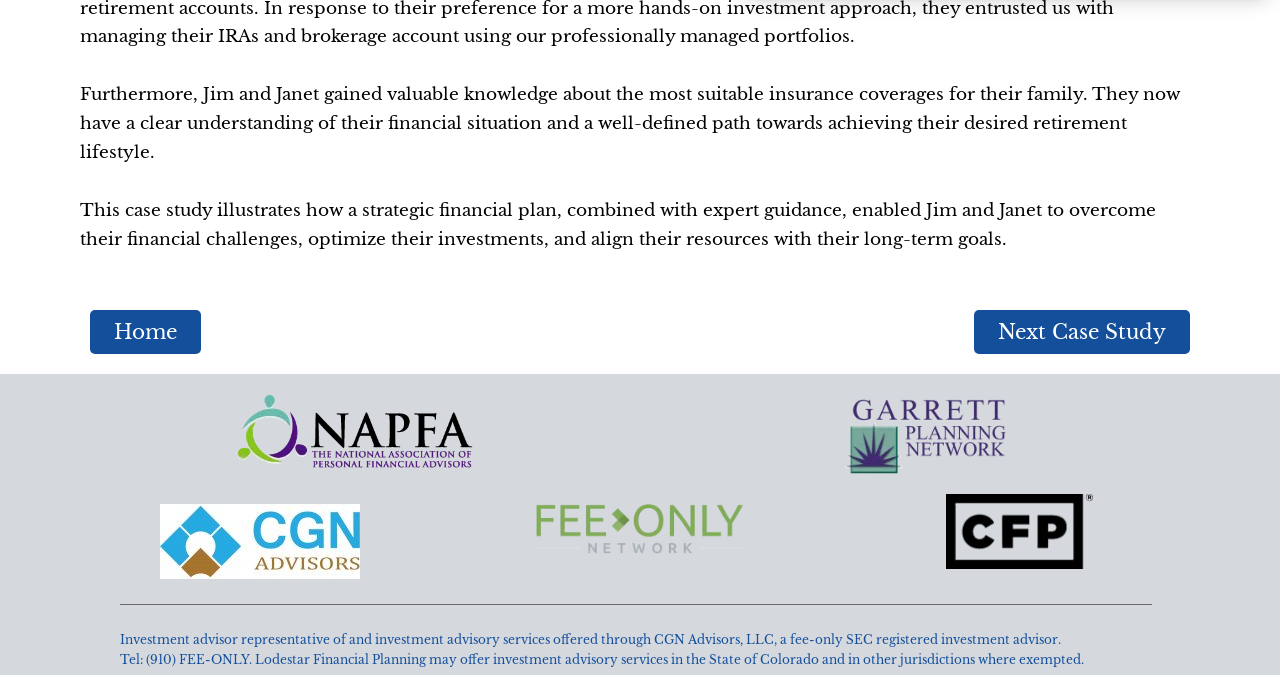Given the description of the UI element: "parent_node: Email * aria-describedby="email-notes" name="email"", predict the bounding box coordinates in the form of [left, top, right, bottom], with each value being a float between 0 and 1.

None